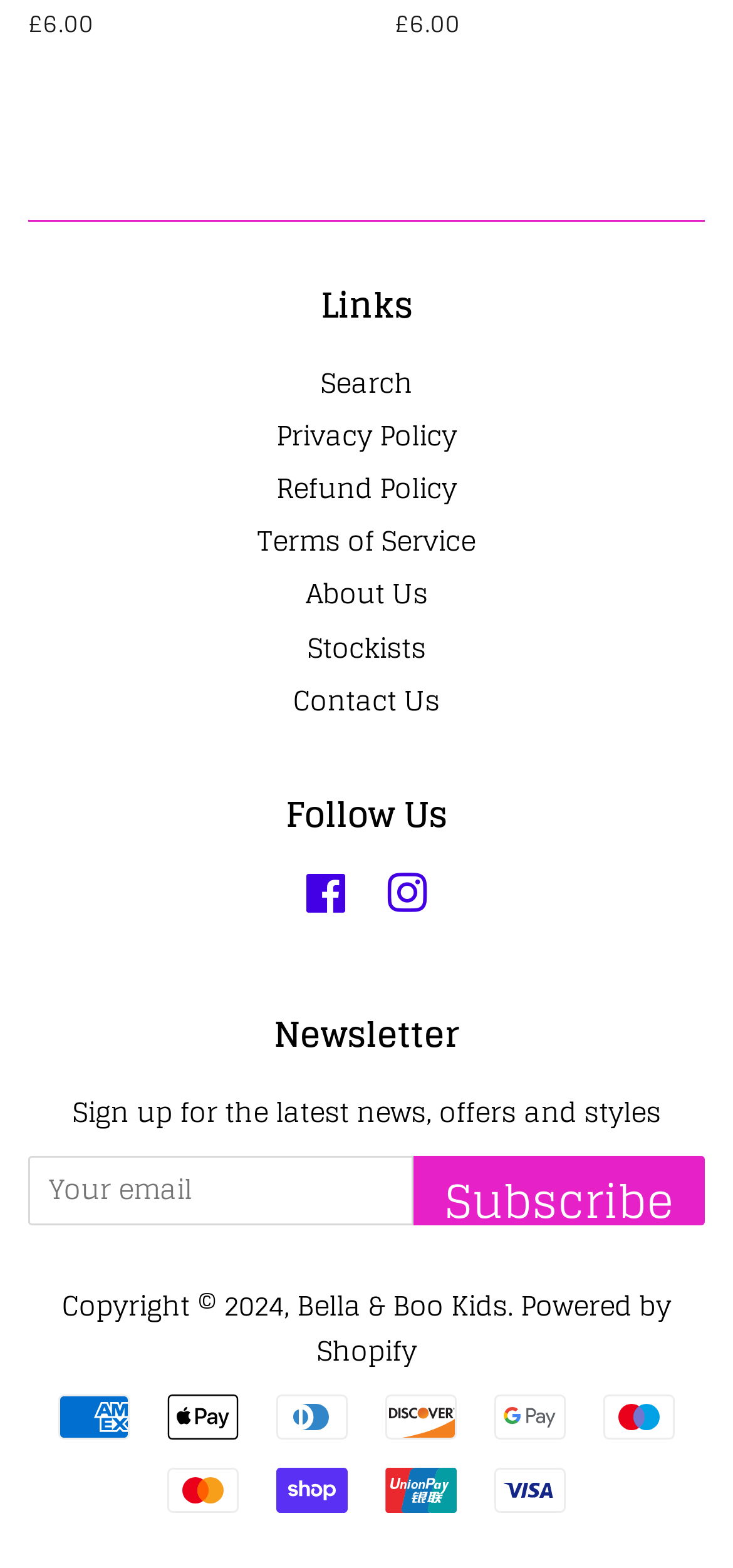Find the bounding box coordinates of the clickable area required to complete the following action: "Follow on Facebook".

[0.417, 0.558, 0.476, 0.589]